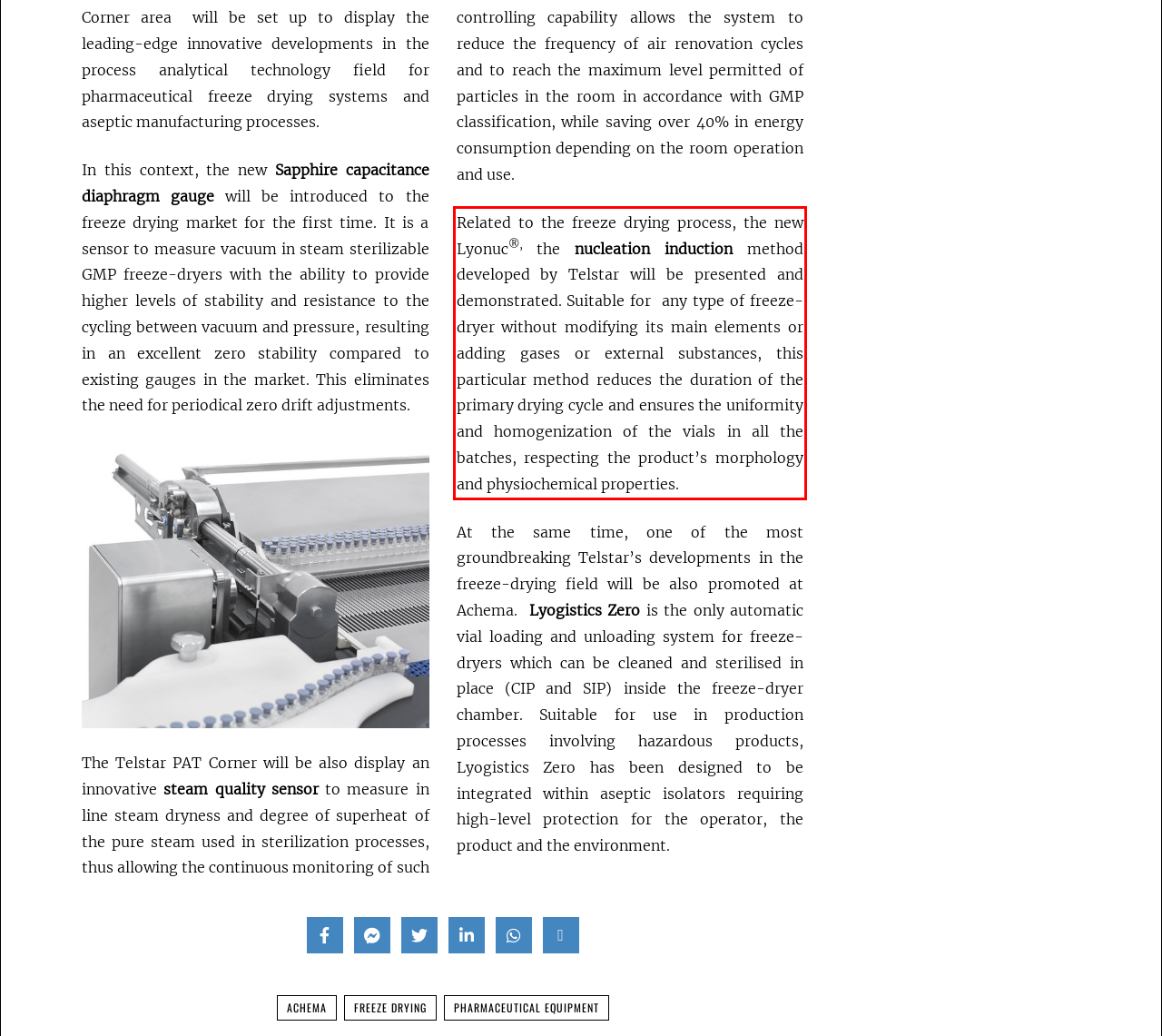Analyze the screenshot of the webpage that features a red bounding box and recognize the text content enclosed within this red bounding box.

Related to the freeze drying process, the new Lyonuc®, the nucleation induction method developed by Telstar will be presented and demonstrated. Suitable for any type of freeze-dryer without modifying its main elements or adding gases or external substances, this particular method reduces the duration of the primary drying cycle and ensures the uniformity and homogenization of the vials in all the batches, respecting the product’s morphology and physiochemical properties.